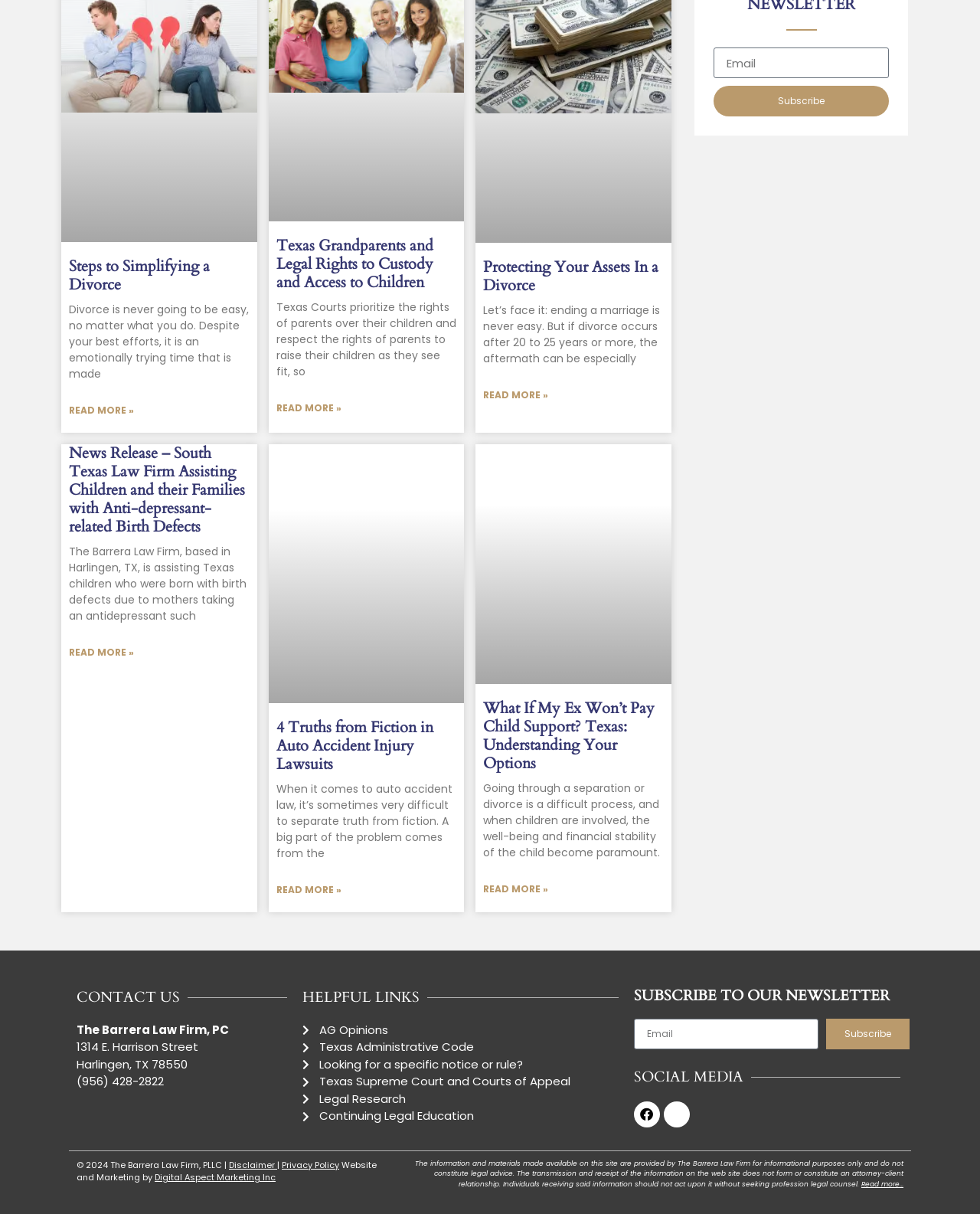Please identify the bounding box coordinates of the element that needs to be clicked to execute the following command: "Follow the law firm on Facebook". Provide the bounding box using four float numbers between 0 and 1, formatted as [left, top, right, bottom].

[0.647, 0.907, 0.673, 0.929]